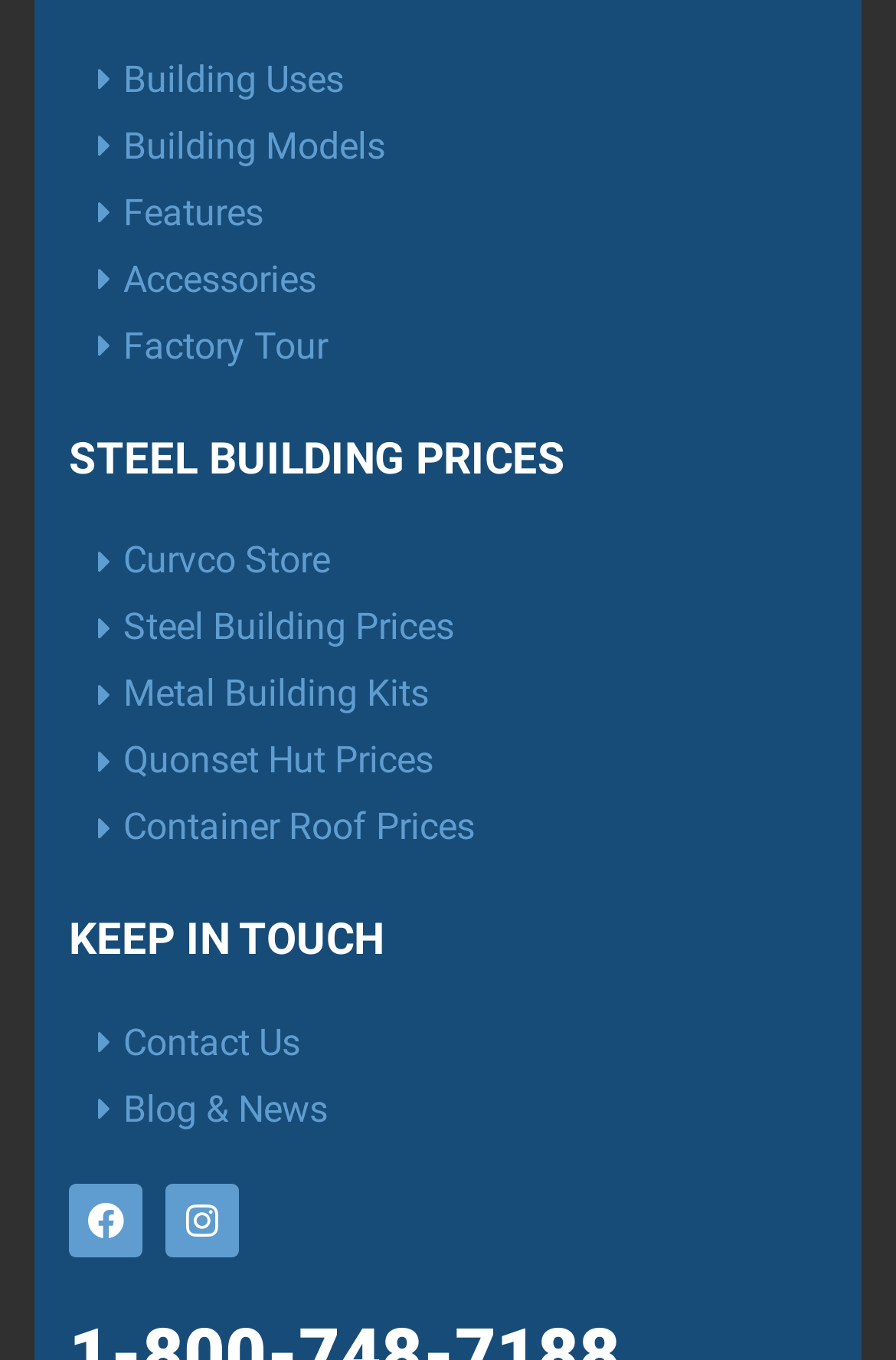Kindly determine the bounding box coordinates of the area that needs to be clicked to fulfill this instruction: "Click on Building Uses".

[0.077, 0.038, 0.962, 0.079]